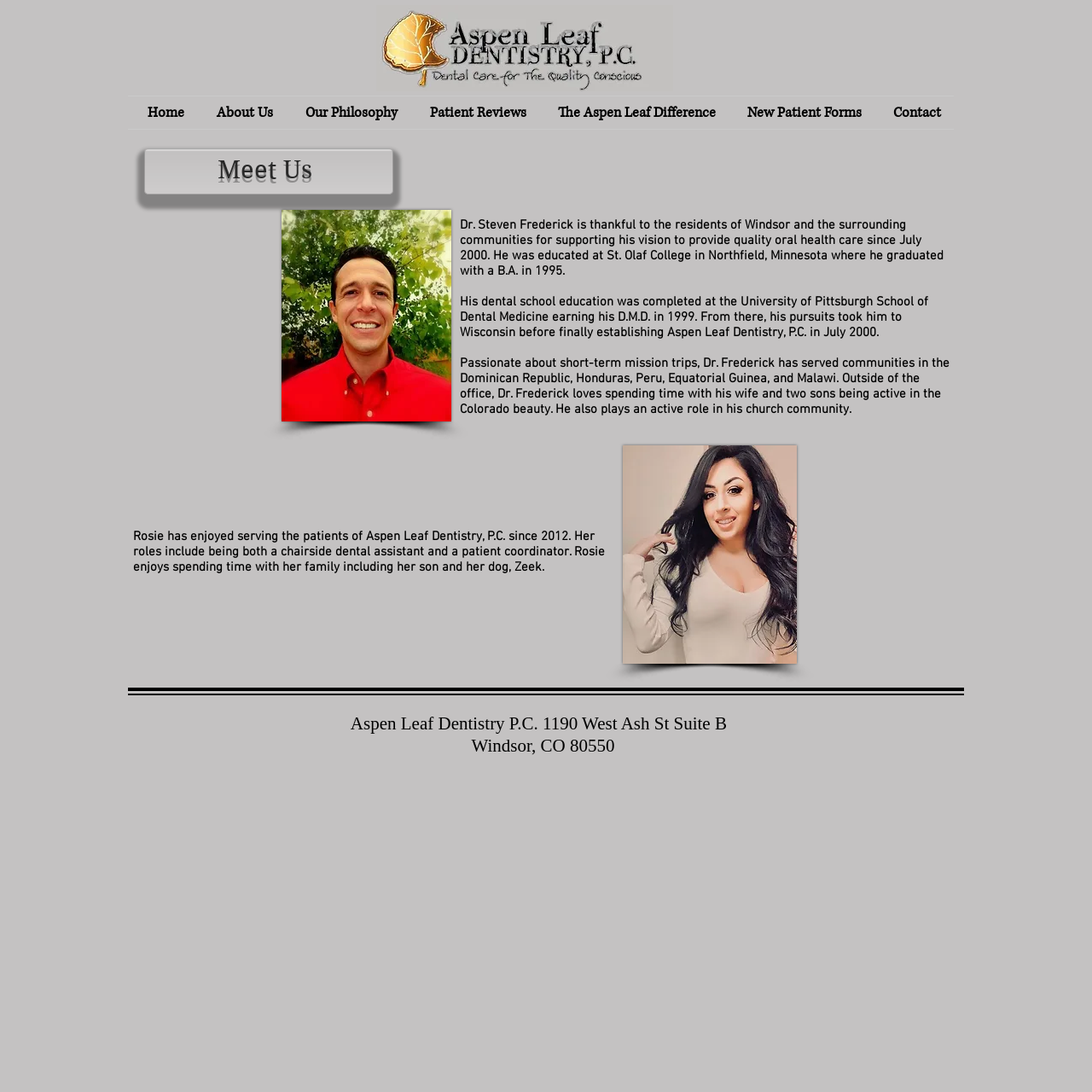Provide a single word or phrase answer to the question: 
What is the address of Aspen Leaf Dentistry?

1190 West Ash St Suite B, Windsor, CO 80550